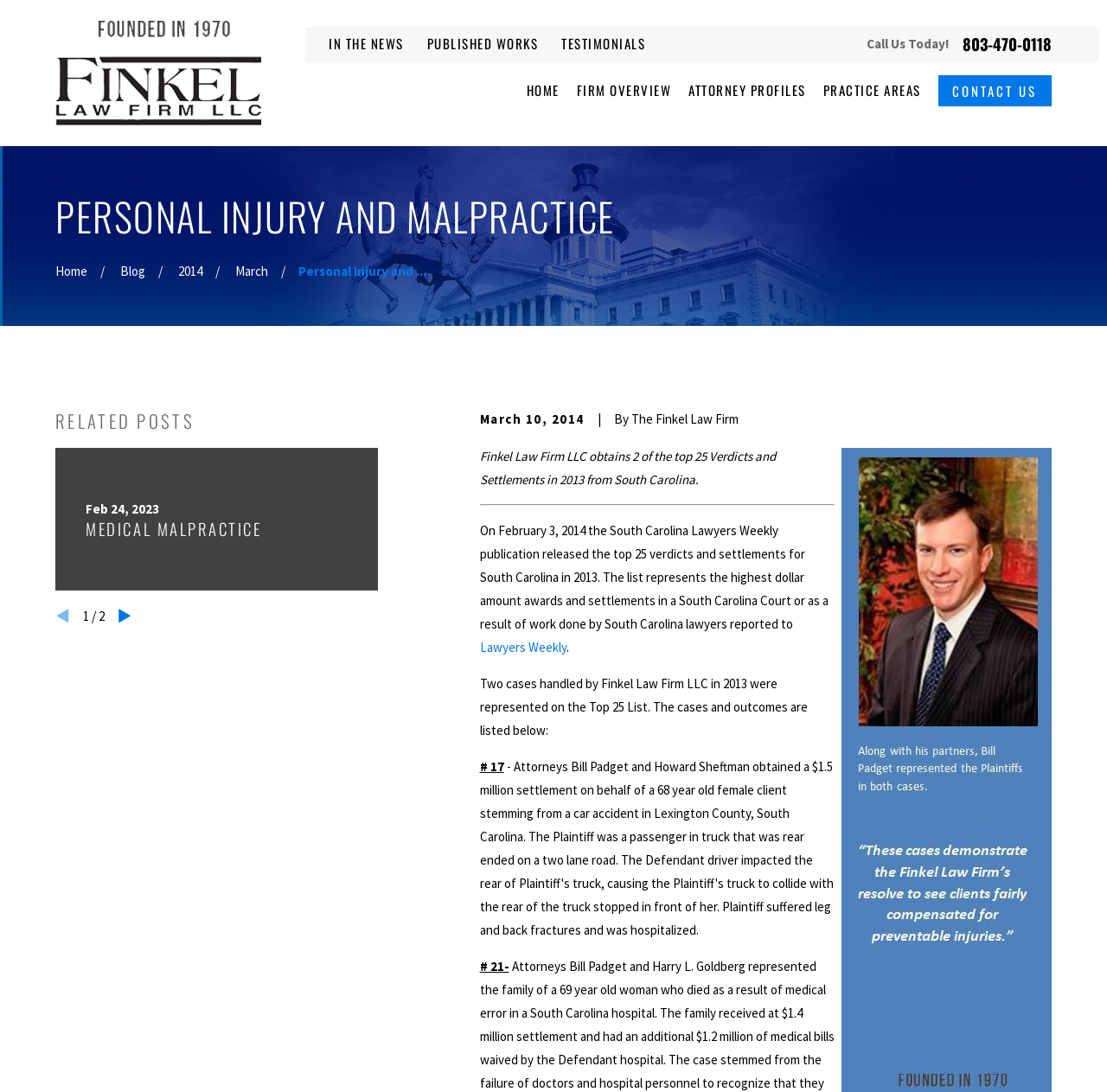Using the provided element description: "Apply For", determine the bounding box coordinates of the corresponding UI element in the screenshot.

None